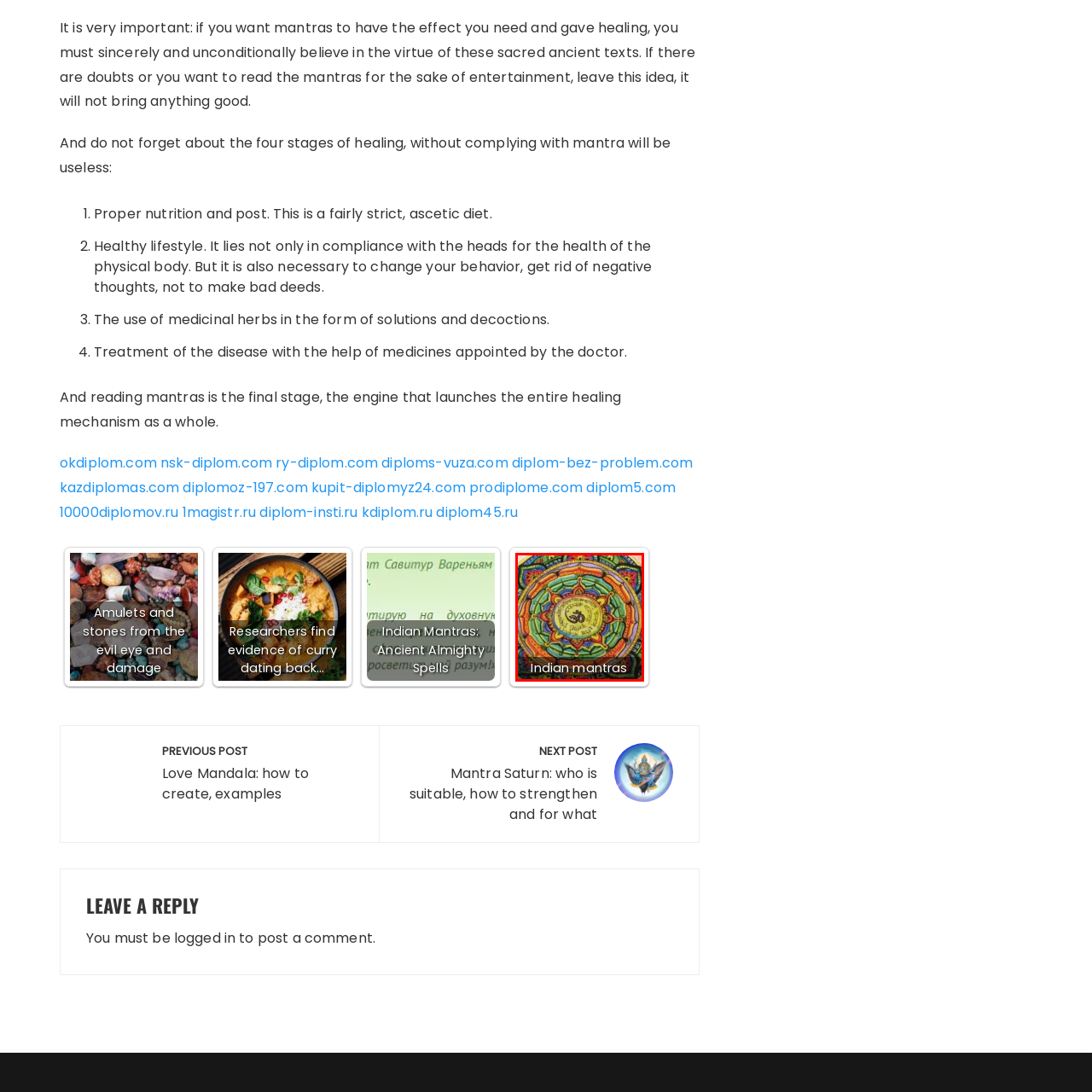Focus on the image within the purple boundary, What do the geometric patterns represent? 
Answer briefly using one word or phrase.

Spiritual significance